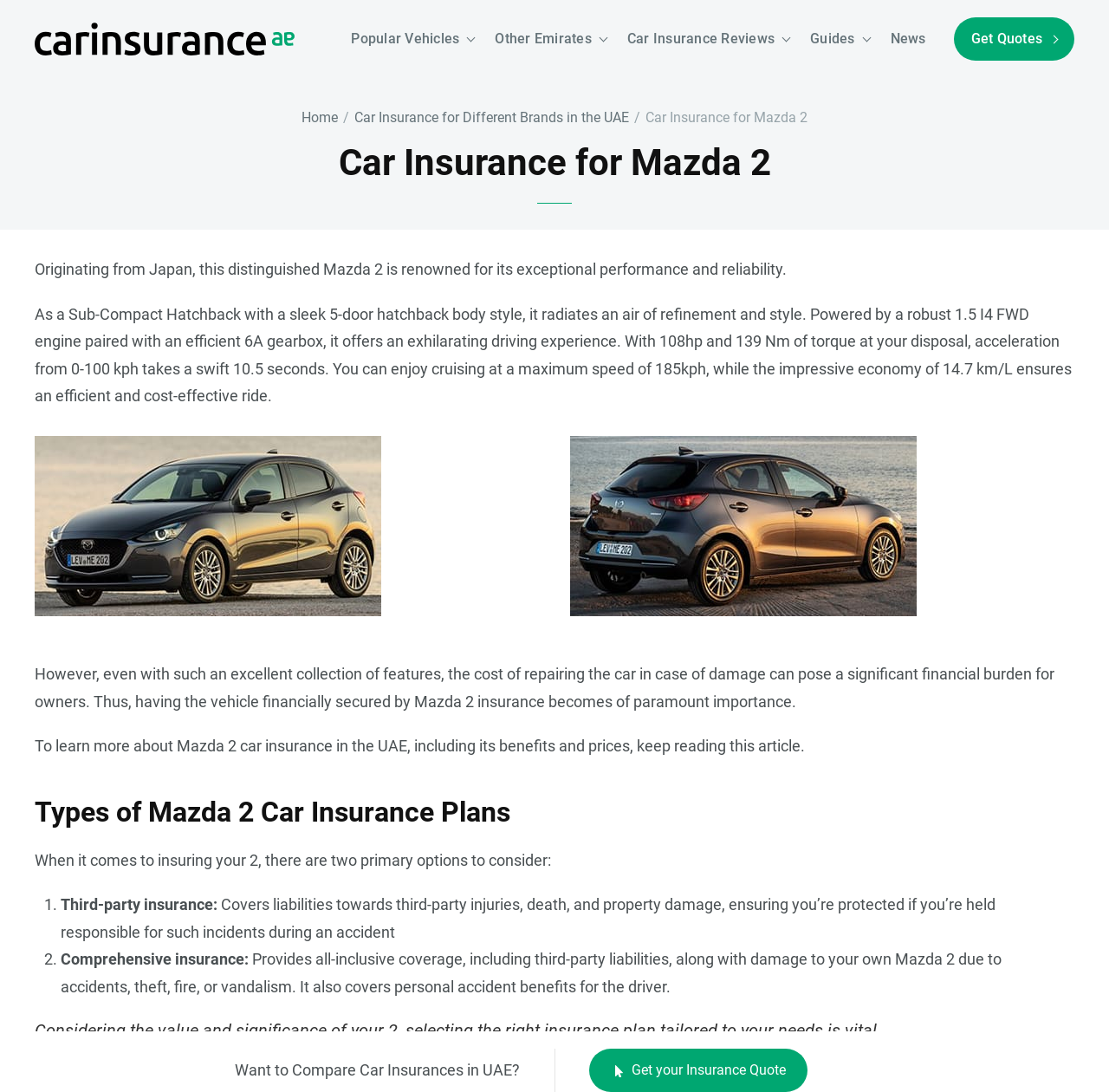What can you do on this webpage?
Please elaborate on the answer to the question with detailed information.

The webpage provides information about Mazda 2 car insurance in the UAE, including its benefits and prices, and allows users to get insurance quotes by clicking on the 'Get your Insurance Quote' button.